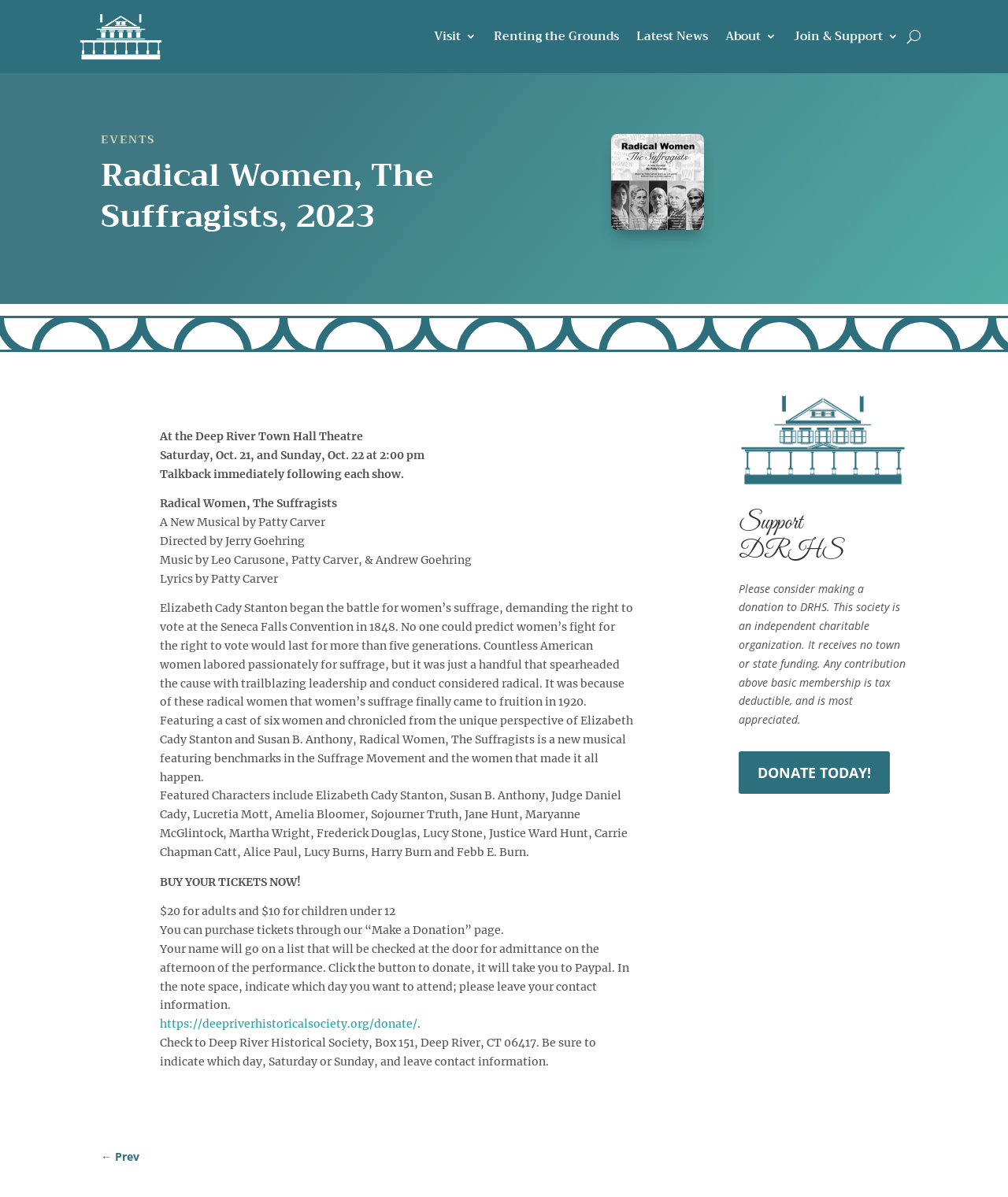Using the provided element description: "About", identify the bounding box coordinates. The coordinates should be four floats between 0 and 1 in the order [left, top, right, bottom].

[0.72, 0.005, 0.77, 0.055]